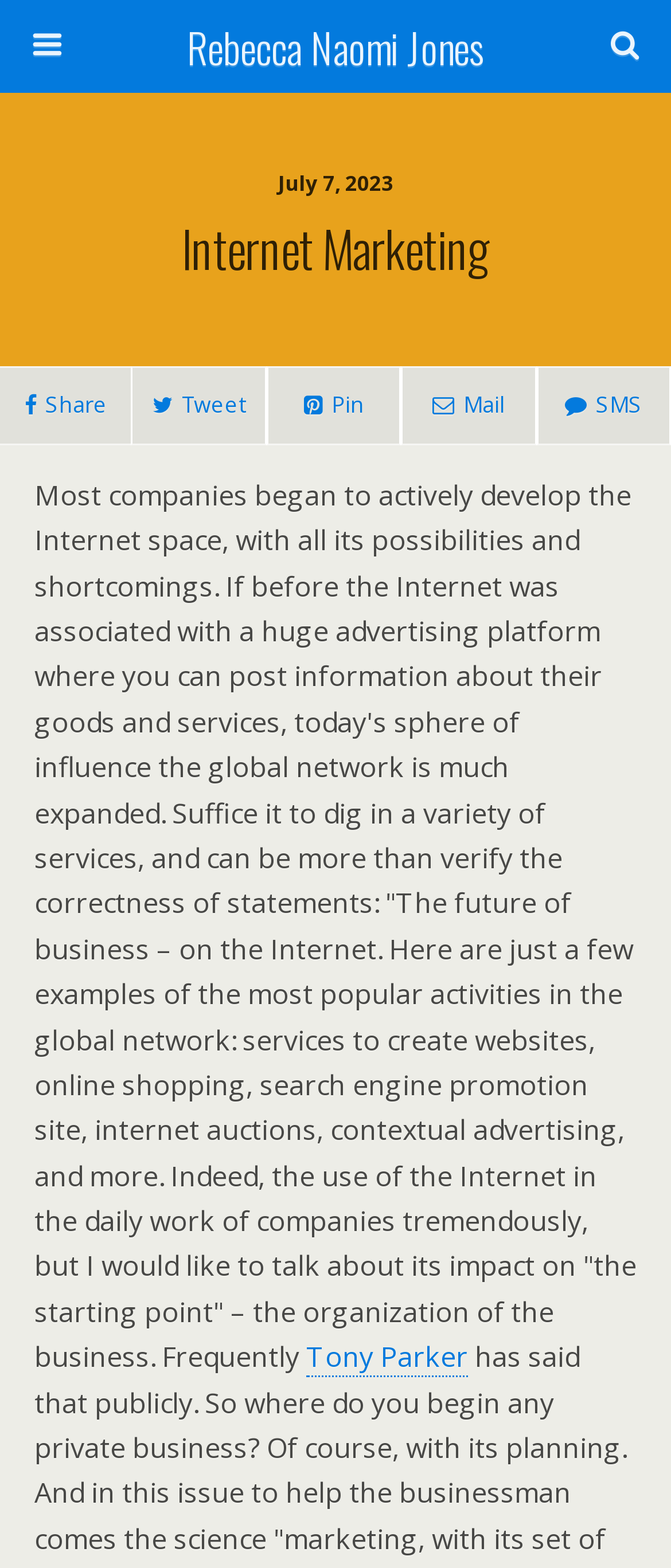Predict the bounding box for the UI component with the following description: "title="More"".

None